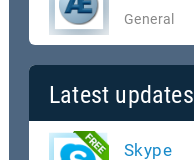Provide a brief response using a word or short phrase to this question:
What is the purpose of the 'Latest updates' section?

To provide latest tools and features